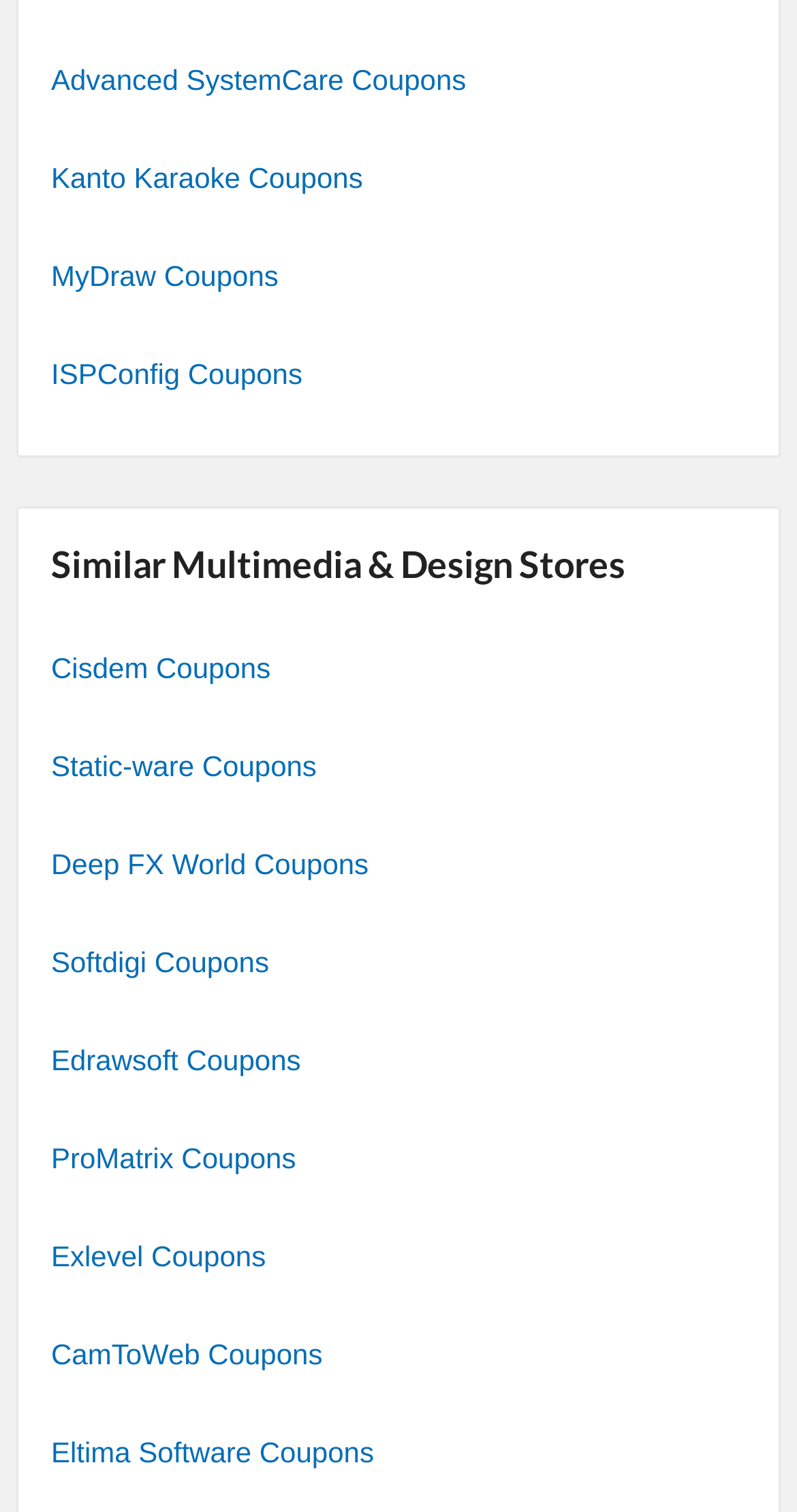Please answer the following question using a single word or phrase: 
What is the purpose of this webpage?

To provide coupons for multimedia and design software